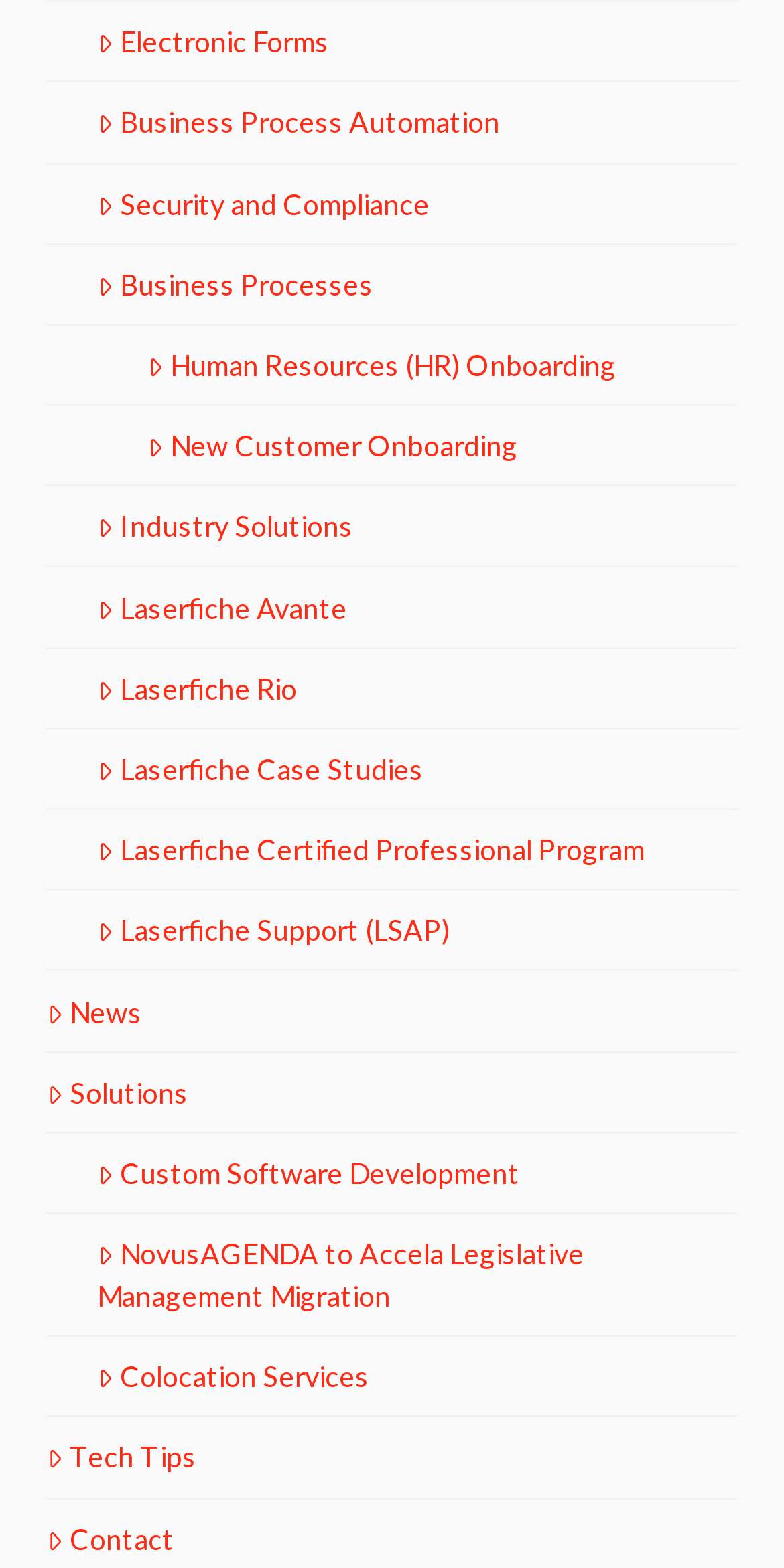Locate the bounding box coordinates of the clickable element to fulfill the following instruction: "Explore Human Resources (HR) Onboarding". Provide the coordinates as four float numbers between 0 and 1 in the format [left, top, right, bottom].

[0.188, 0.219, 0.786, 0.246]